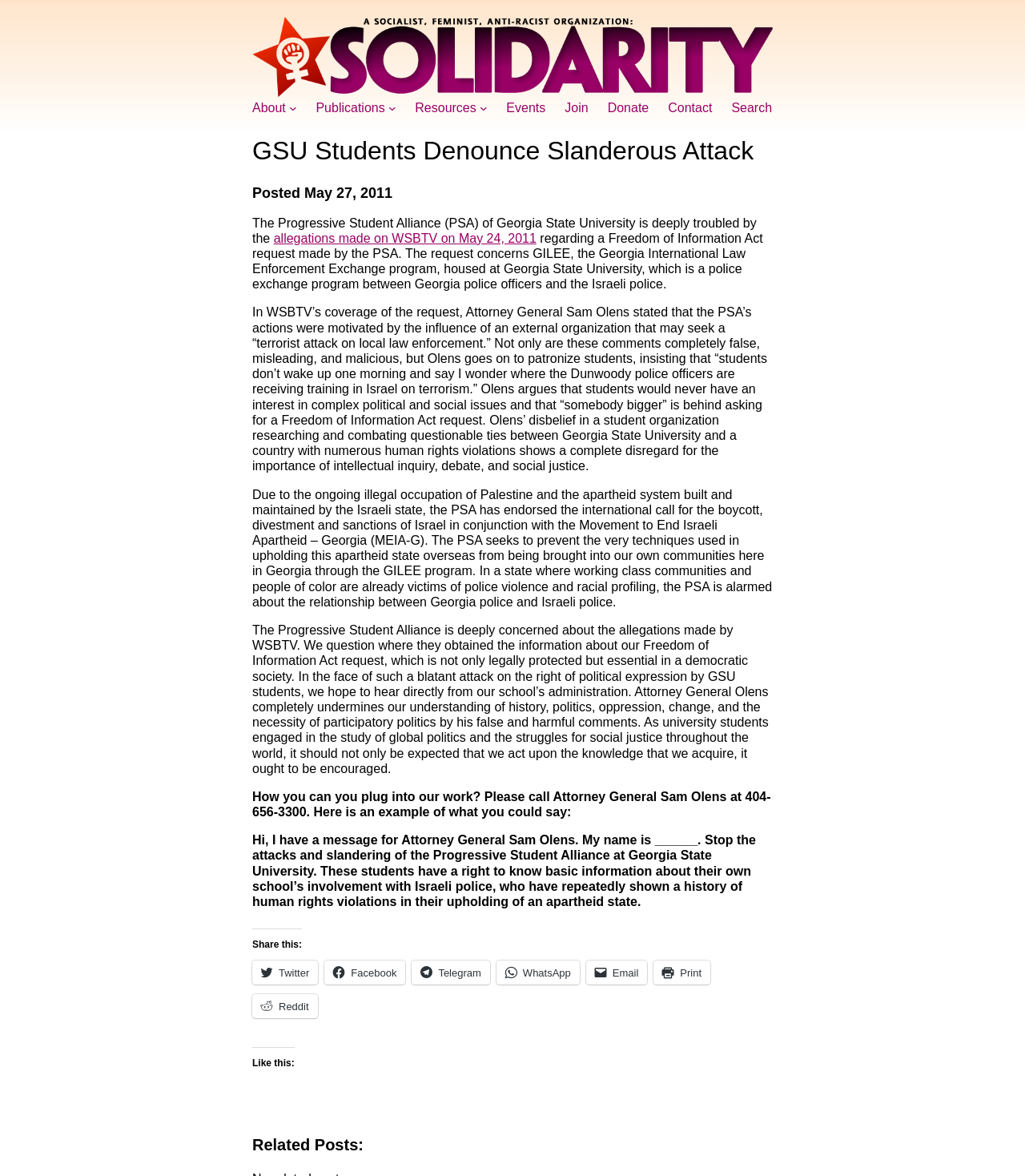Identify and provide the title of the webpage.

GSU Students Denounce Slanderous Attack